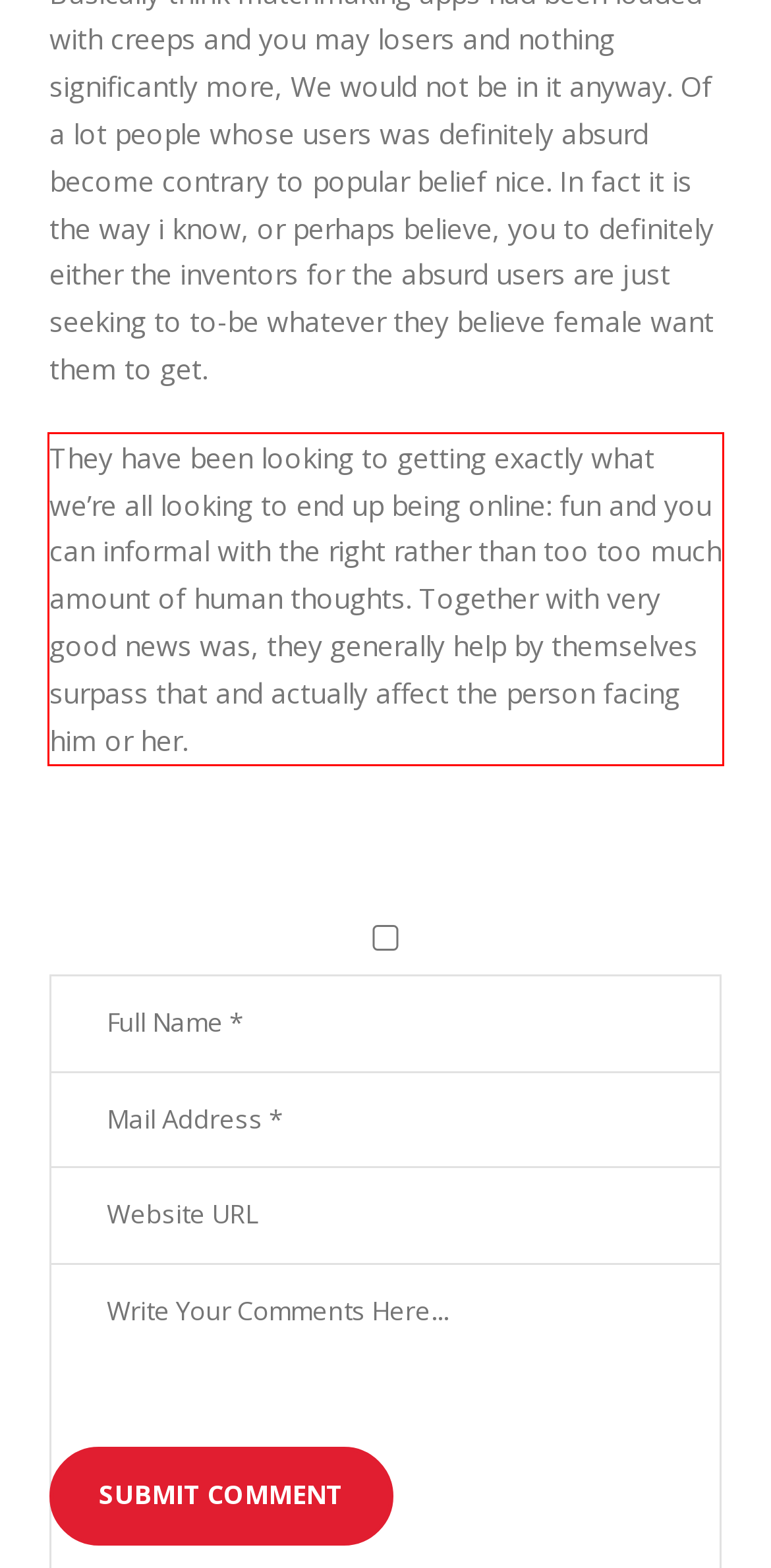Given a webpage screenshot, identify the text inside the red bounding box using OCR and extract it.

They have been looking to getting exactly what we’re all looking to end up being online: fun and you can informal with the right rather than too too much amount of human thoughts. Together with very good news was, they generally help by themselves surpass that and actually affect the person facing him or her.